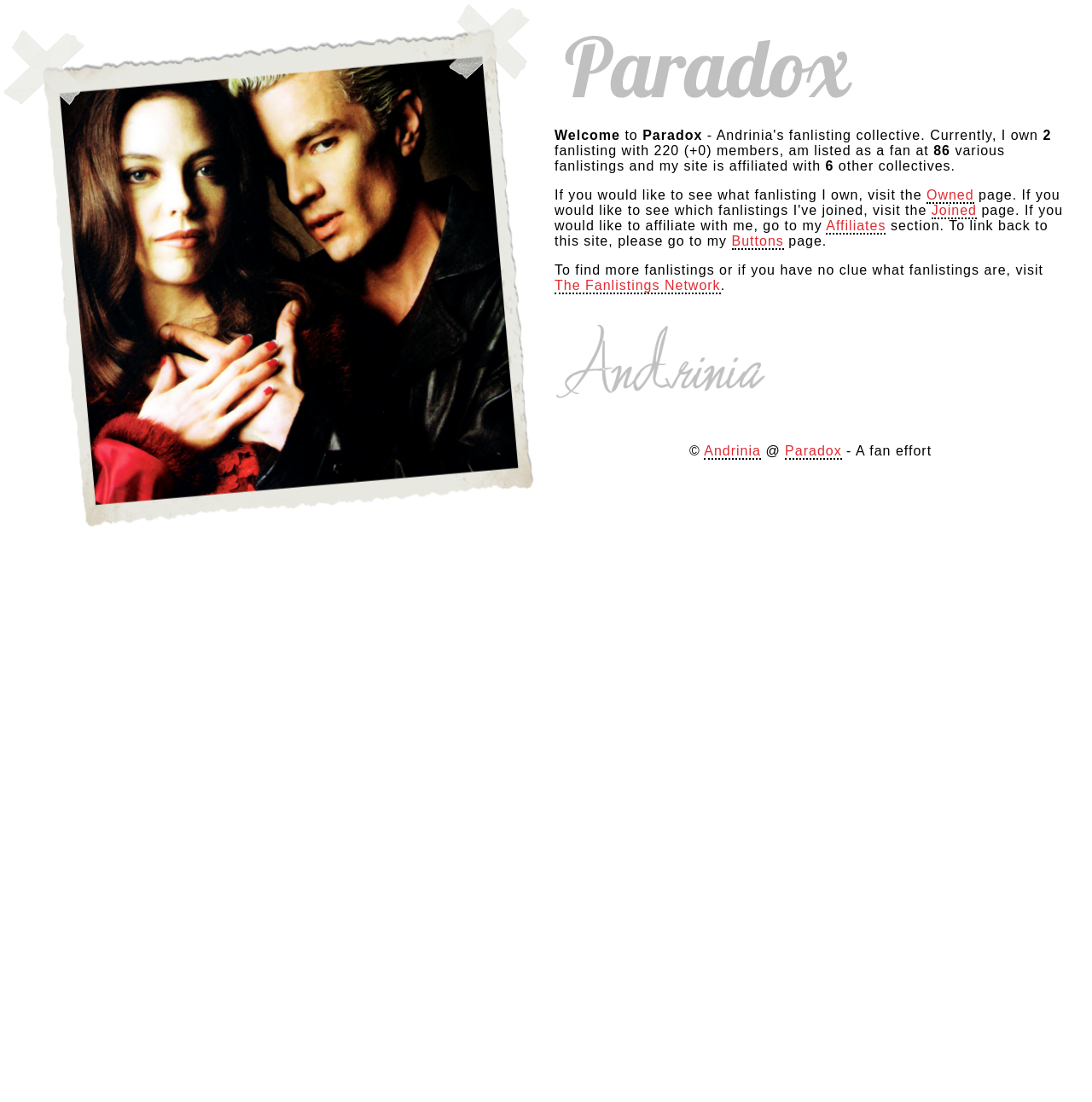Describe the webpage meticulously, covering all significant aspects.

The webpage is titled "Paradox" and appears to be a fanlisting website. At the top center of the page, there is a large image. Below the image, there is a welcome message that reads "Welcome to Paradox" in three separate text elements. To the right of the welcome message, there is a small text element displaying the number "2". 

Further down, there is a paragraph of text that describes the website as a fanlisting with 220 members, and mentions that the site is affiliated with other collectives. The text is divided into several separate elements, but it forms a cohesive paragraph.

Below the paragraph, there are three links: "Owned", "Joined", and "Affiliates". These links are positioned in a horizontal line, with "Owned" on the left and "Affiliates" on the right. The "Joined" link is slightly lower than the other two.

Further down, there is another paragraph of text that provides information on how to affiliate with the site, link back to the site, and find more fanlistings. This paragraph is also divided into several separate text elements, but it forms a cohesive block of text.

At the bottom of the page, there is another image, which is smaller than the one at the top. Below the image, there is a copyright notice that reads "© Andrinia @ Paradox - A fan effort". The notice includes two links: "Andrinia" and "Paradox".